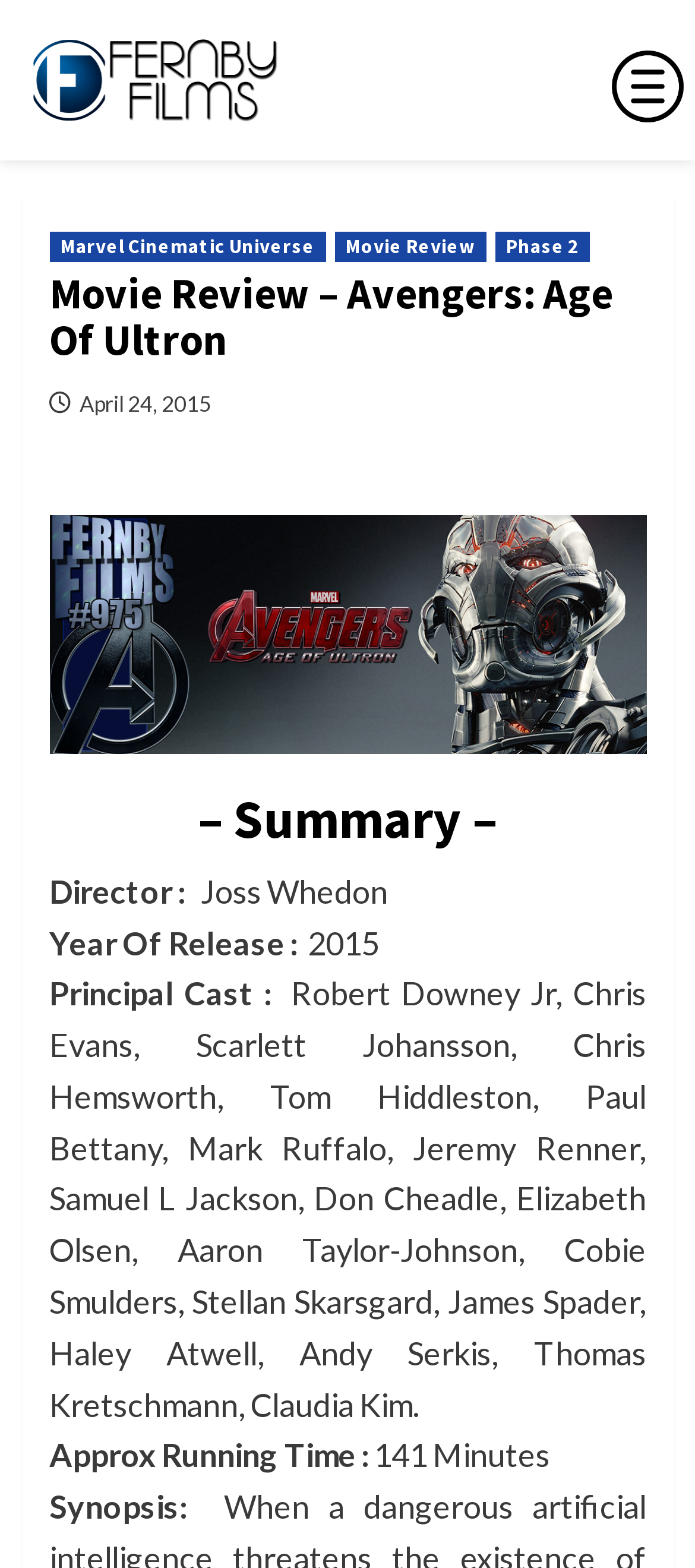Please provide a comprehensive response to the question based on the details in the image: What is the running time of Avengers: Age Of Ultron?

I found the answer by looking at the section that lists the movie's details, where it says 'Approx Running Time :' followed by the duration '141 Minutes'.